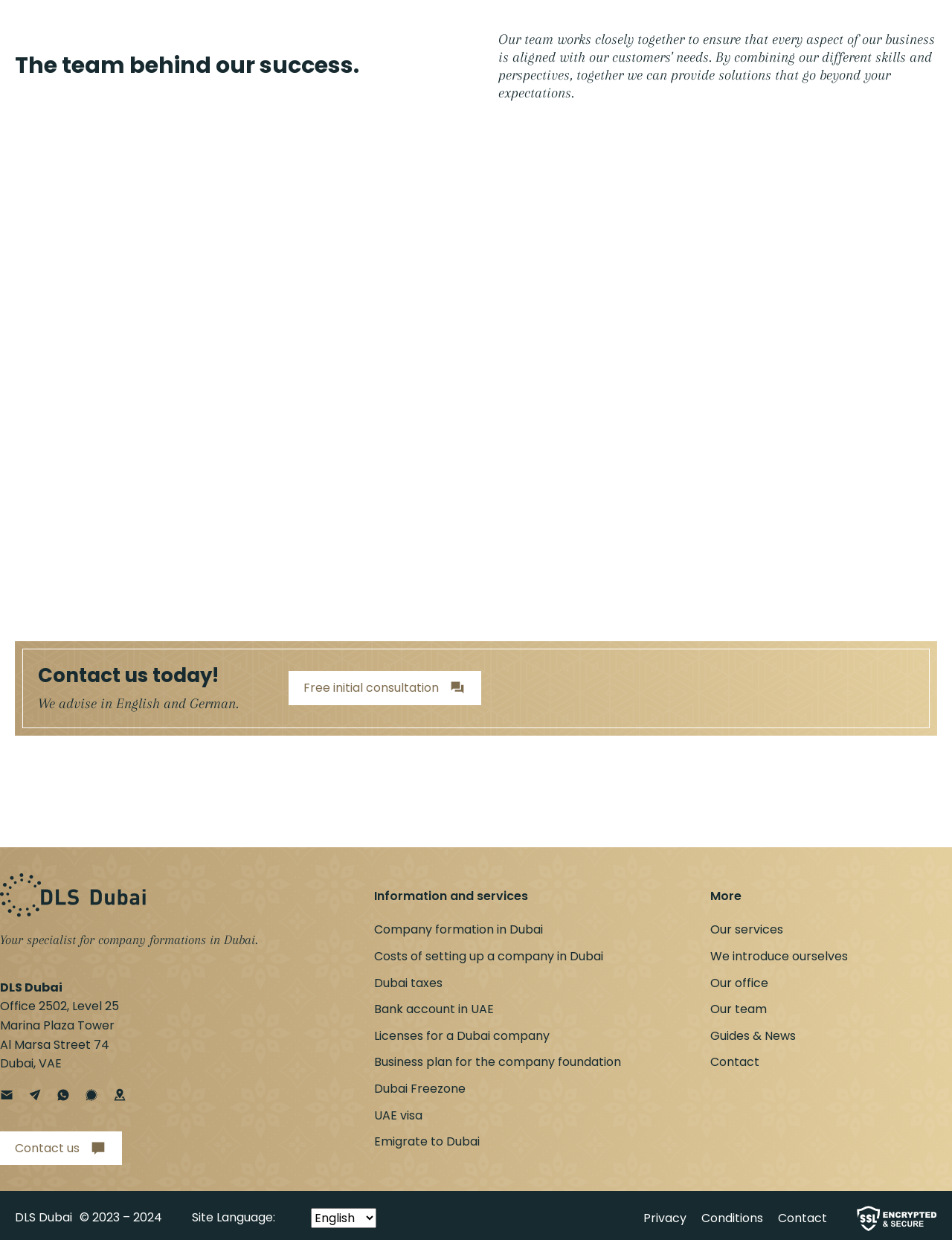Using the description: "Our office", determine the UI element's bounding box coordinates. Ensure the coordinates are in the format of four float numbers between 0 and 1, i.e., [left, top, right, bottom].

[0.746, 0.785, 0.807, 0.8]